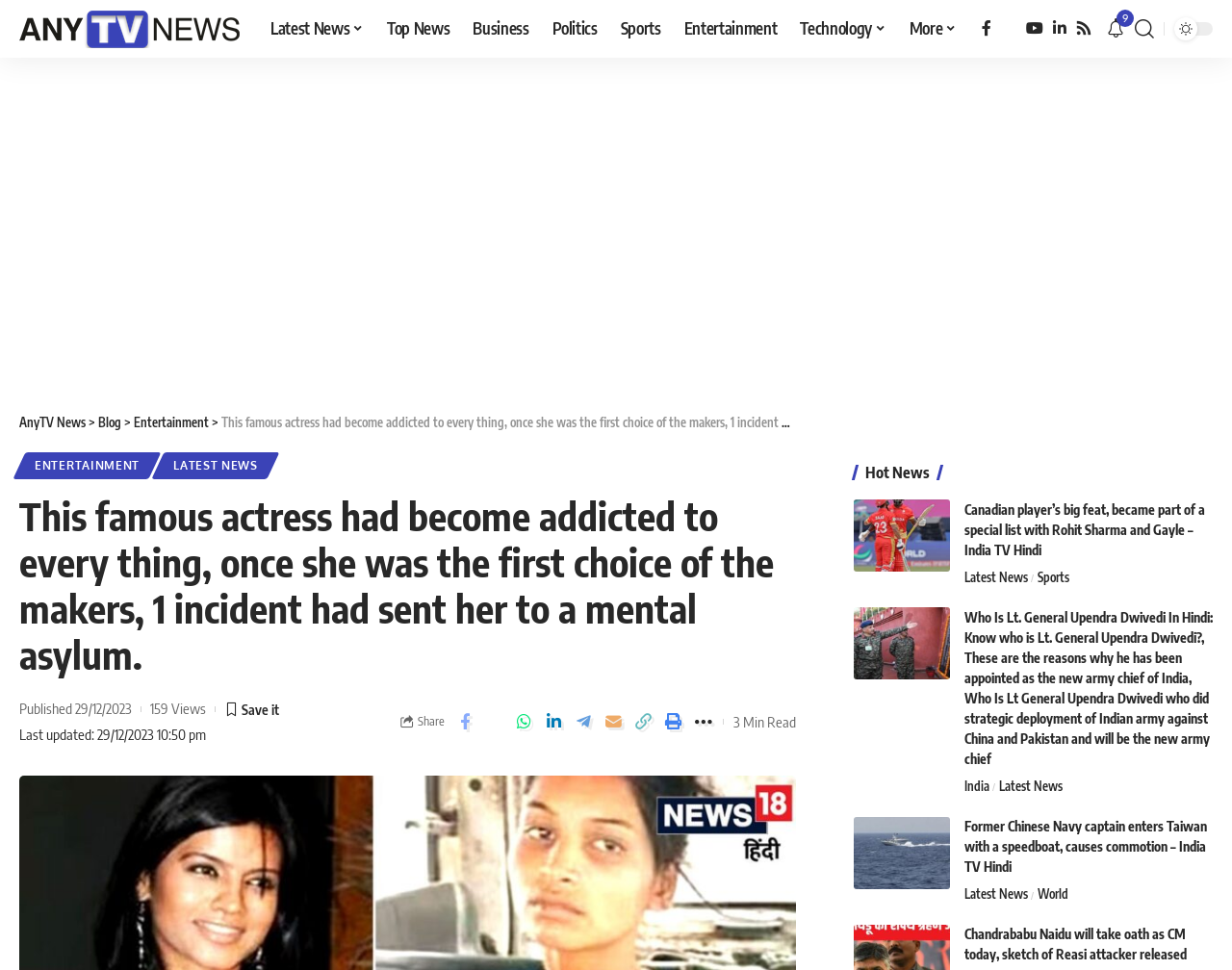Given the element description: "aria-label="Copy Link"", predict the bounding box coordinates of the UI element it refers to, using four float numbers between 0 and 1, i.e., [left, top, right, bottom].

[0.511, 0.728, 0.533, 0.76]